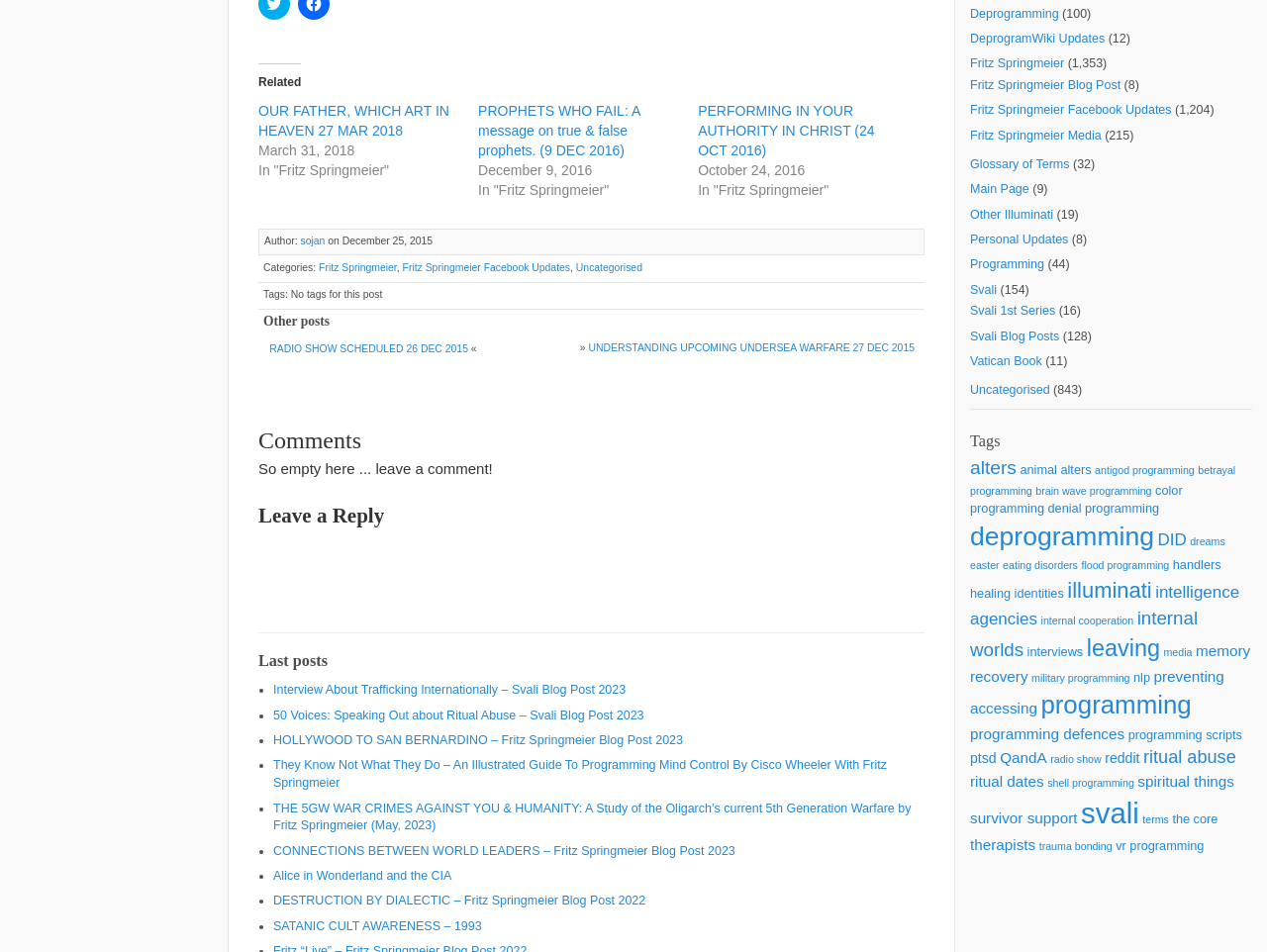Please find the bounding box coordinates of the clickable region needed to complete the following instruction: "Click on the link 'Deprogramming'". The bounding box coordinates must consist of four float numbers between 0 and 1, i.e., [left, top, right, bottom].

[0.766, 0.007, 0.836, 0.022]